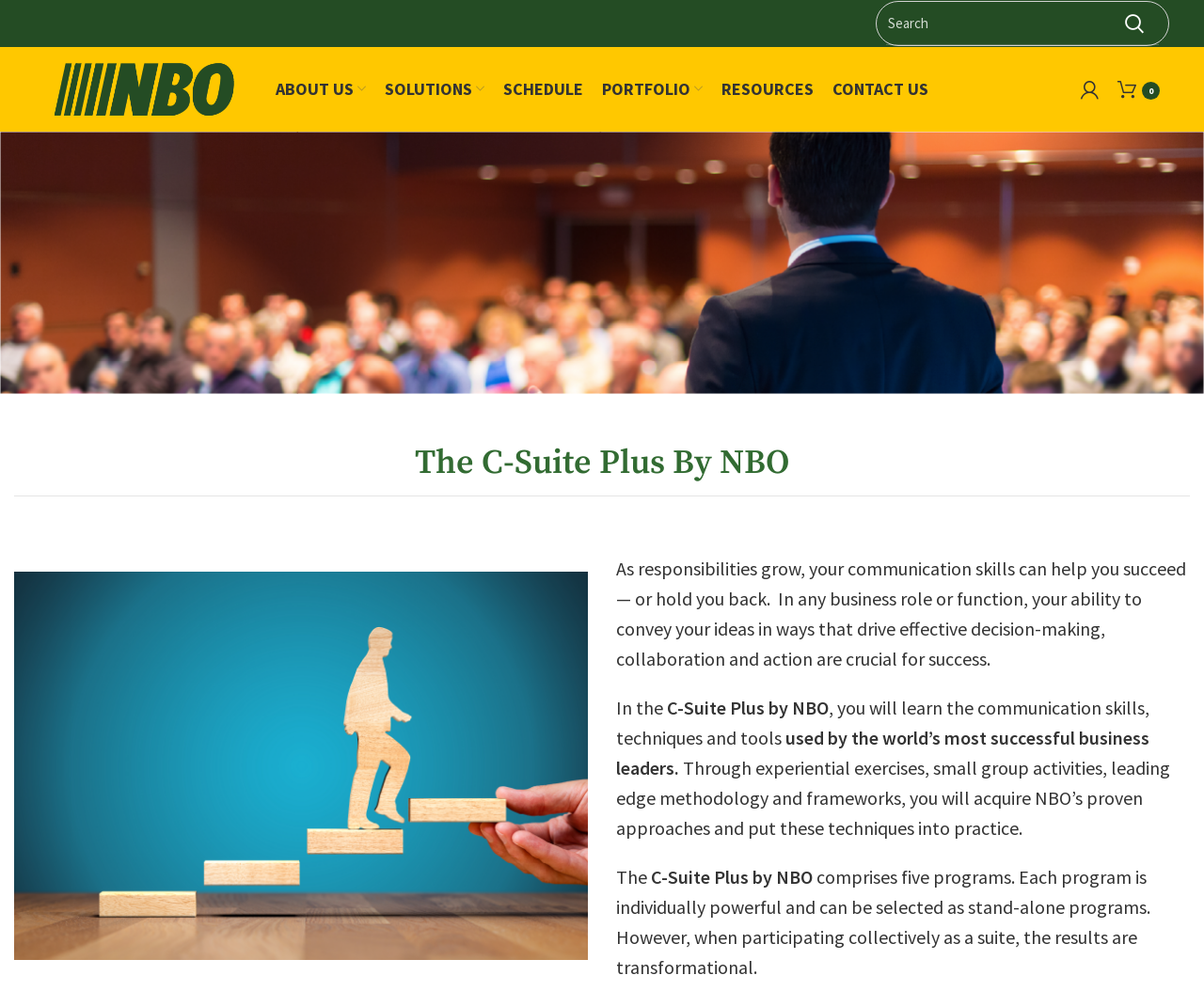Please respond to the question with a concise word or phrase:
How many programs are included in the C-Suite Plus suite?

Five